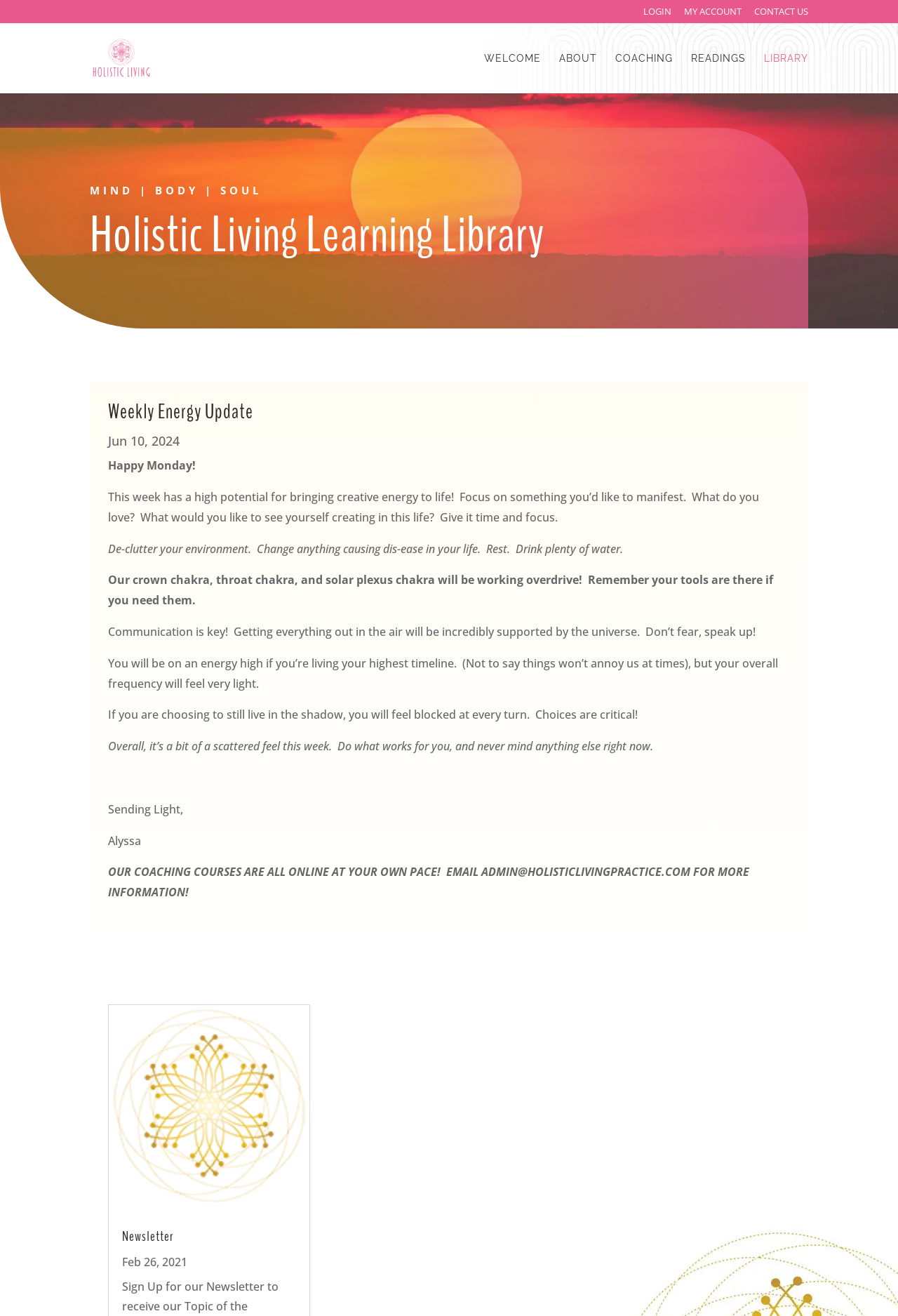Give a one-word or one-phrase response to the question:
What is the recommended action for this week?

De-clutter environment